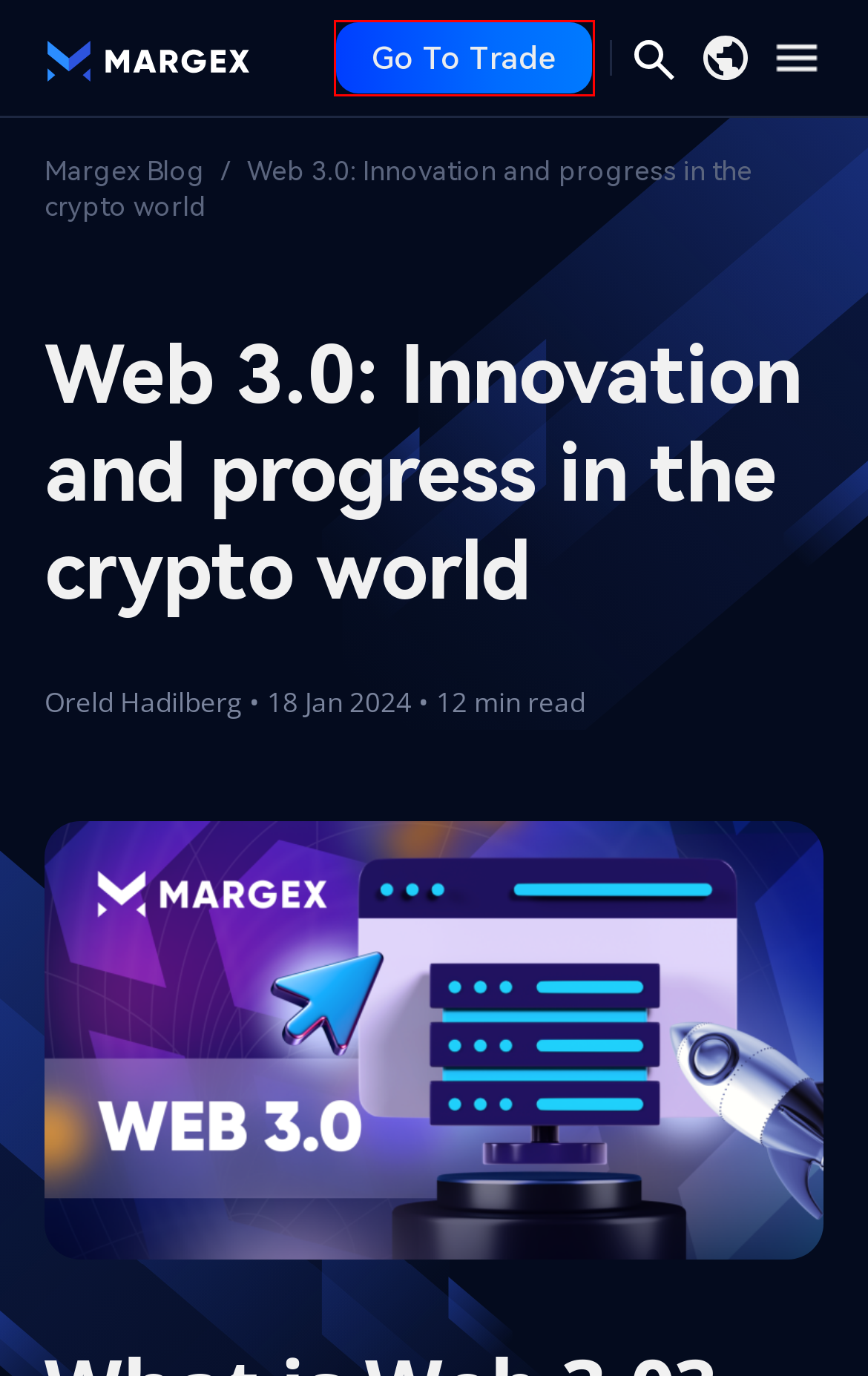Check out the screenshot of a webpage with a red rectangle bounding box. Select the best fitting webpage description that aligns with the new webpage after clicking the element inside the bounding box. Here are the candidates:
A. Cookie Policy | English | Margex
B. Staking Terms | English | Margex
C. Margex Exchange – Trade ₿ Bitcoin With up to 100x Leverage
D. Order Types | English | Margex
E. Buy Crypto With Credit or Debit Card: Purchasing Cryptocurrencies Is Easy With Margex
F. Margex – Trade ₿ Bitcoin With up to 100x Leverage | Crypto Futures Trading
G. Register, Deposit, Start! | English | Margex
H. ‎Margex – Up to 100x Leverage on the App Store

F